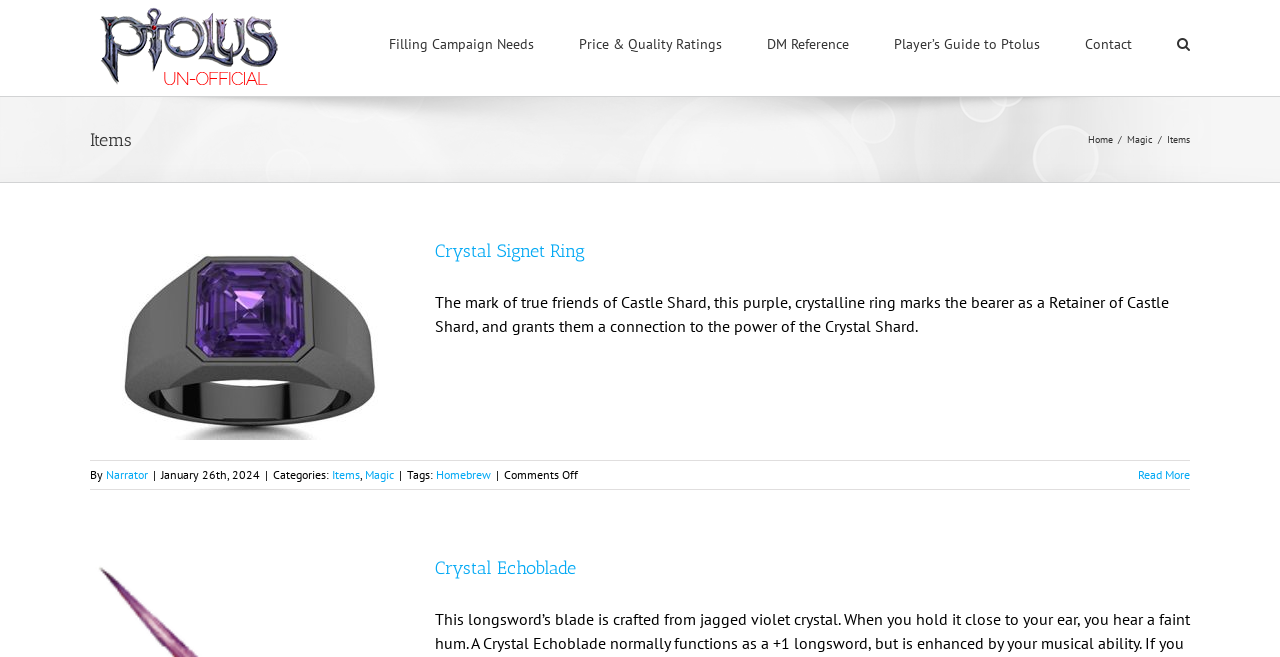Please answer the following question using a single word or phrase: 
What is the category of the Crystal Signet Ring?

Magic